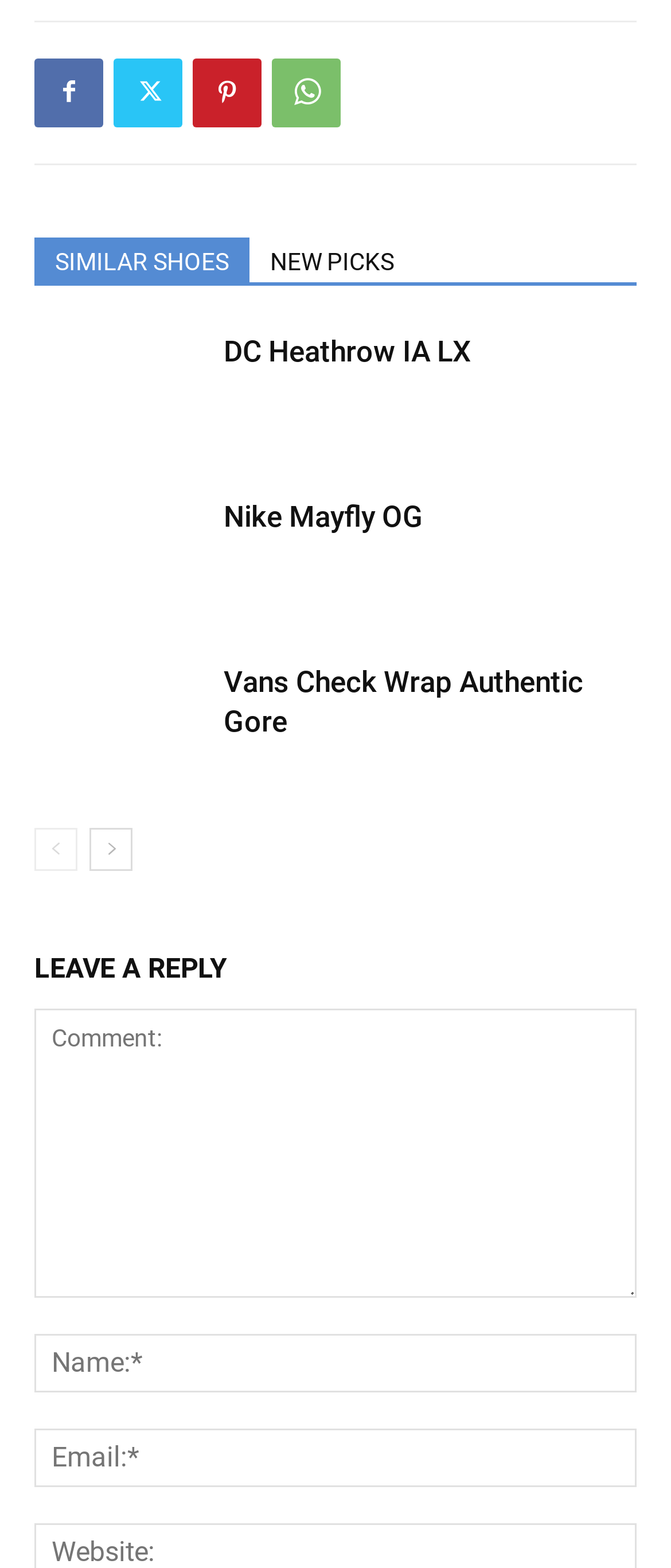Identify the bounding box coordinates of the area that should be clicked in order to complete the given instruction: "Go to next page". The bounding box coordinates should be four float numbers between 0 and 1, i.e., [left, top, right, bottom].

[0.133, 0.528, 0.197, 0.555]